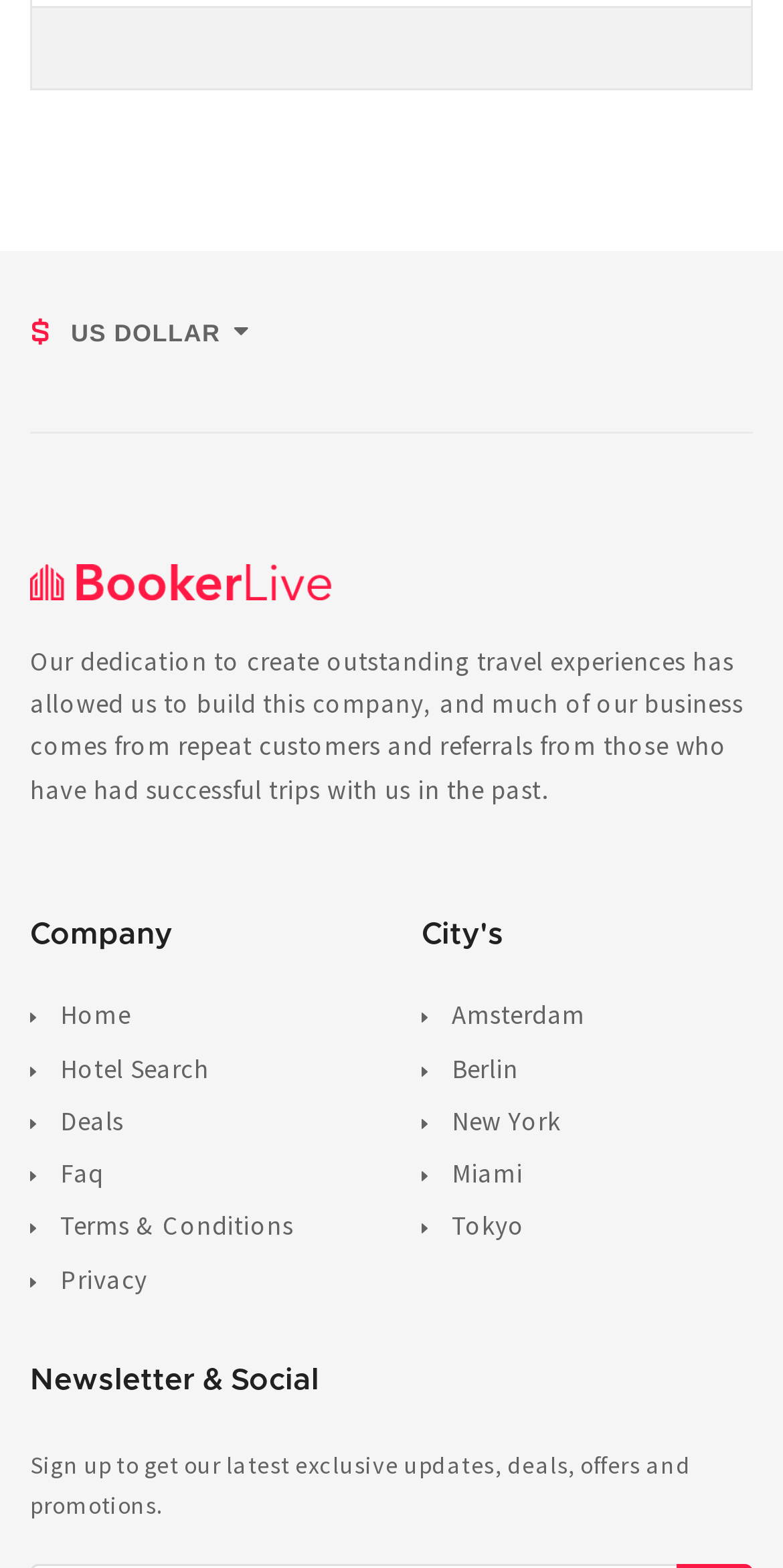Determine the bounding box coordinates of the UI element described below. Use the format (top-left x, top-left y, bottom-right x, bottom-right y) with floating point numbers between 0 and 1: Home

[0.077, 0.637, 0.167, 0.659]